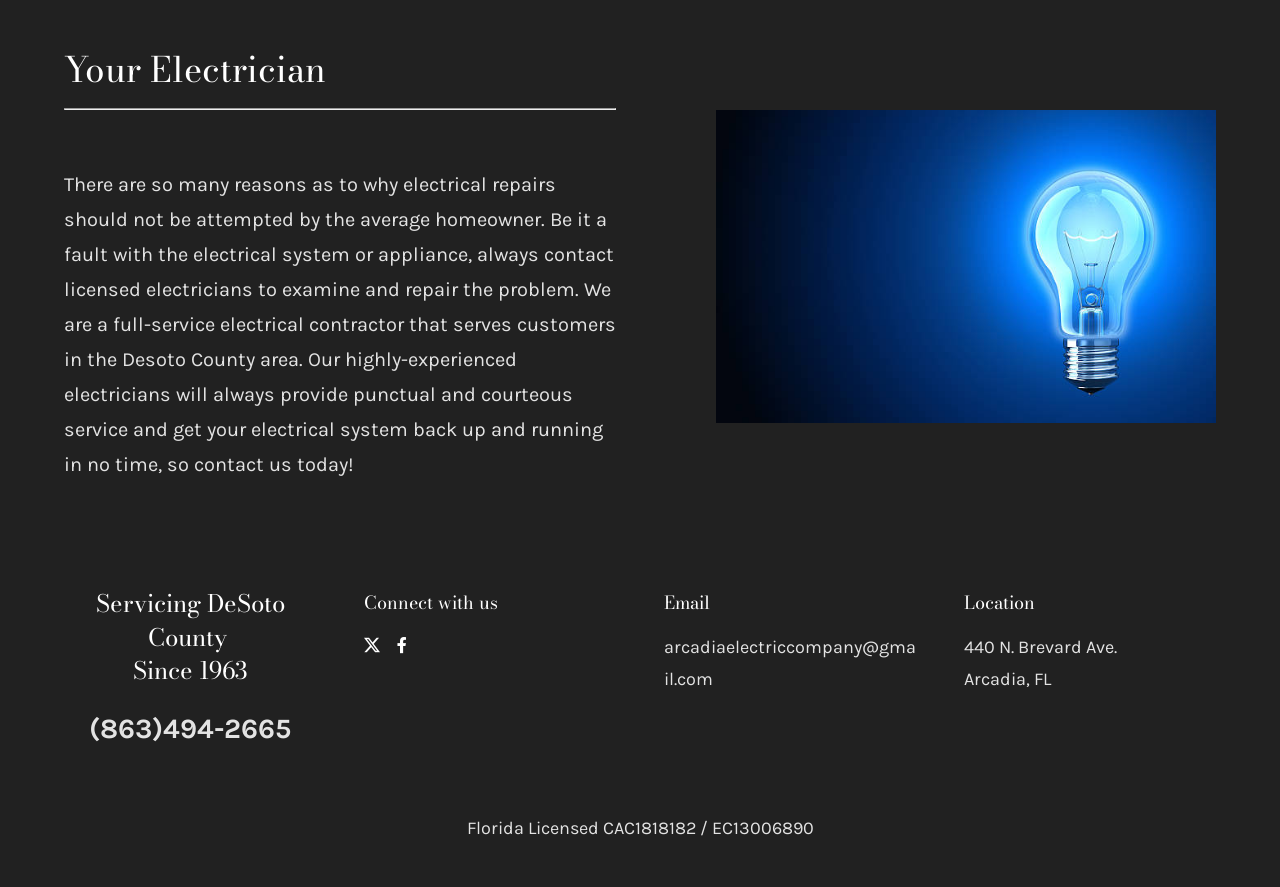Respond with a single word or short phrase to the following question: 
What is the address of the electrical contractor's location?

440 N. Brevard Ave., Arcadia, FL